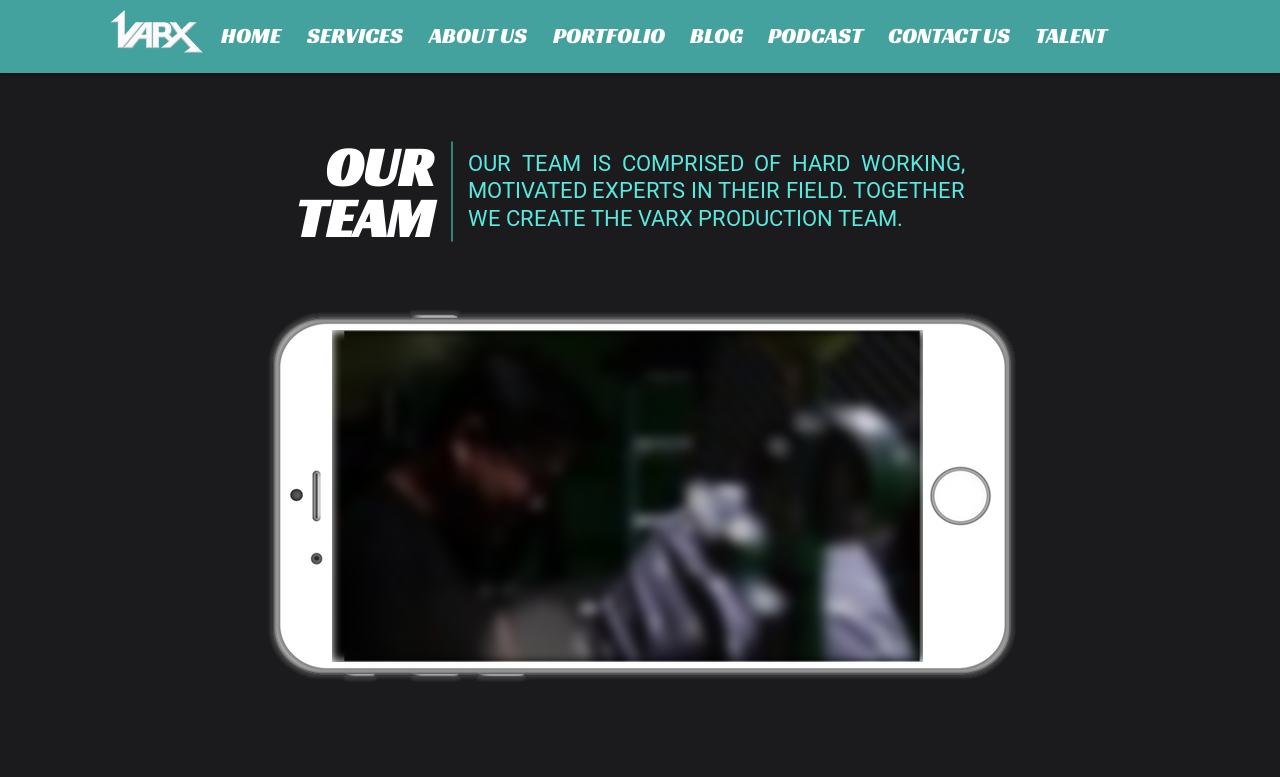Provide a one-word or short-phrase answer to the question:
What is the logo of Varx Studios?

Varx logo